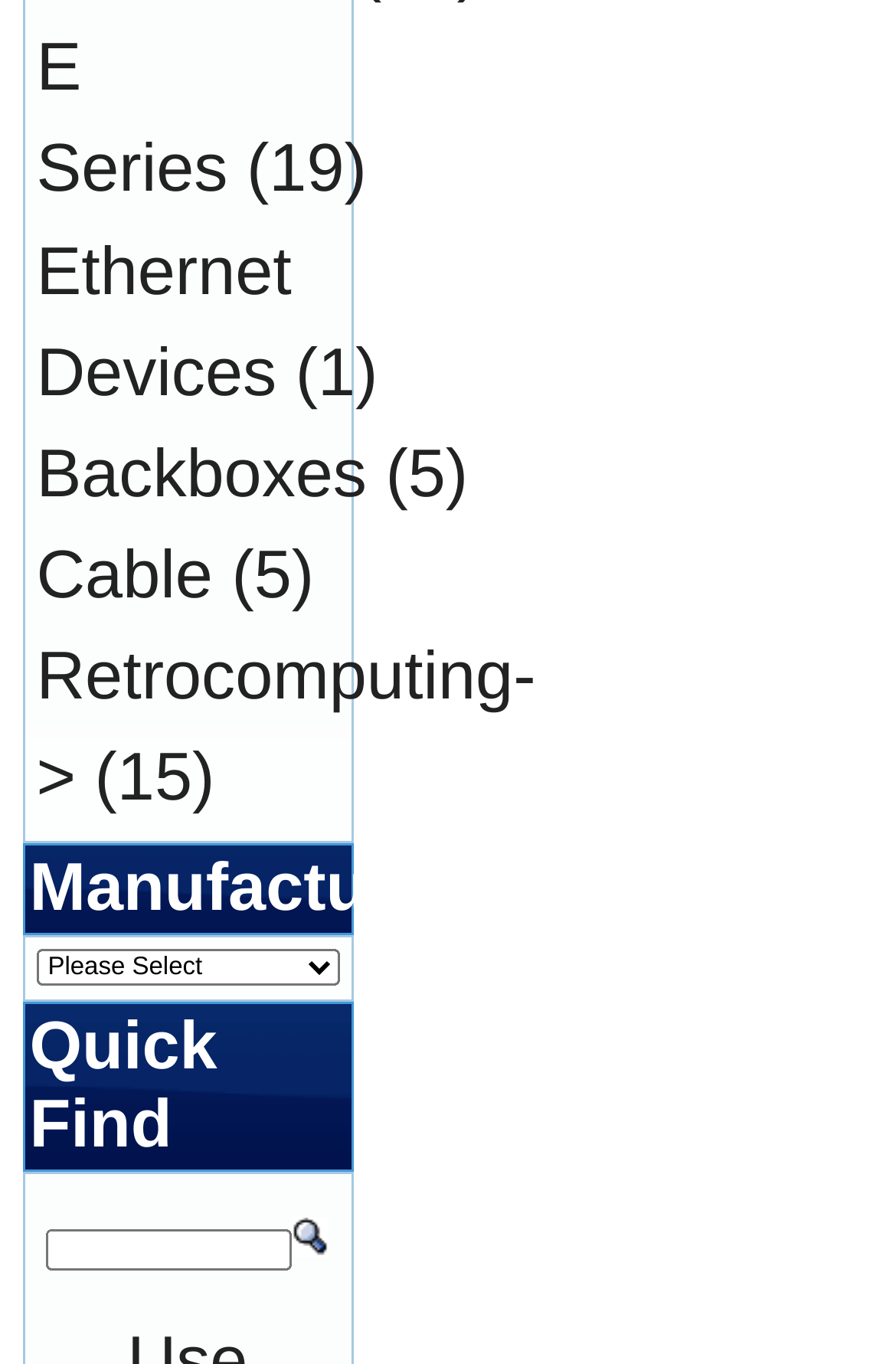How many options are available in the combobox? Examine the screenshot and reply using just one word or a brief phrase.

Unknown